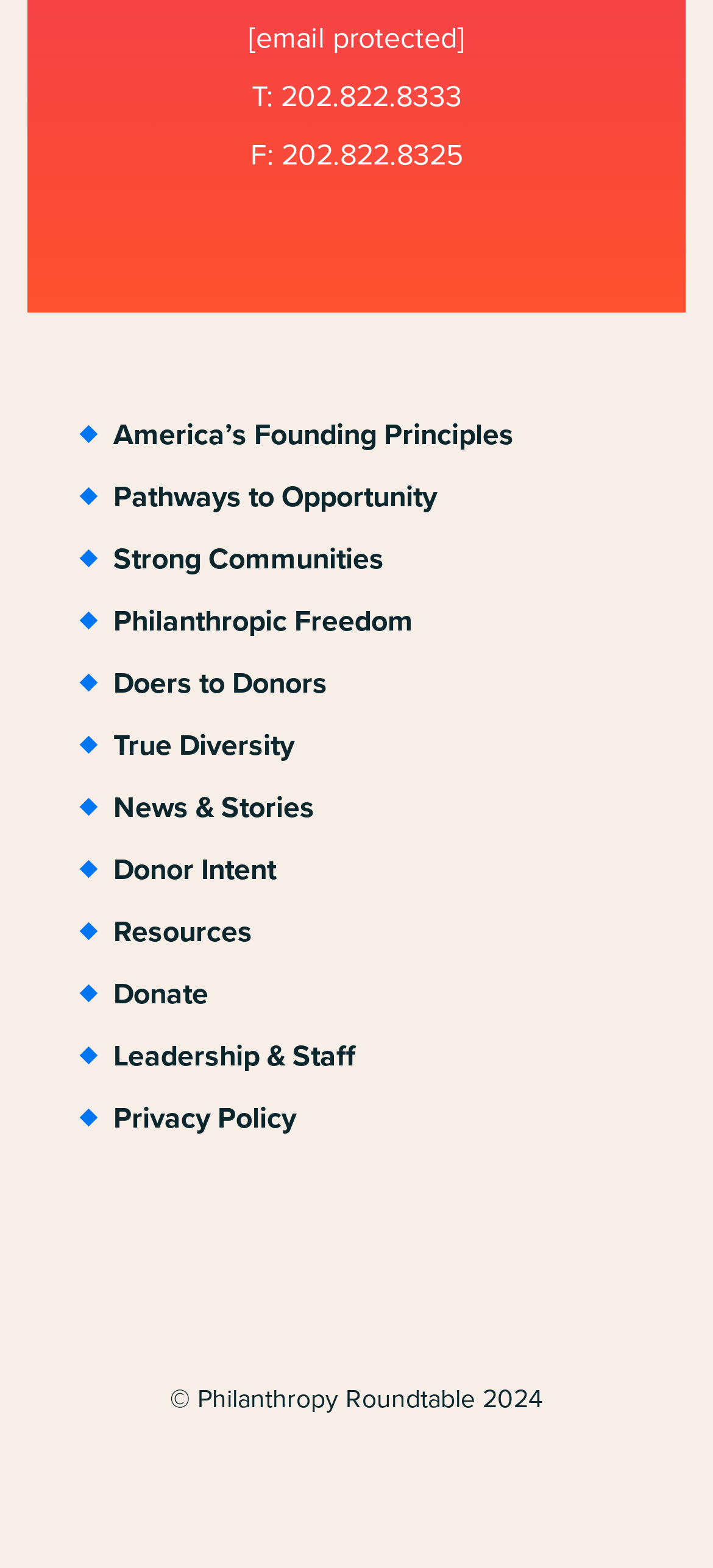What is the last link in the footer navigation?
Using the image as a reference, give a one-word or short phrase answer.

Privacy Policy